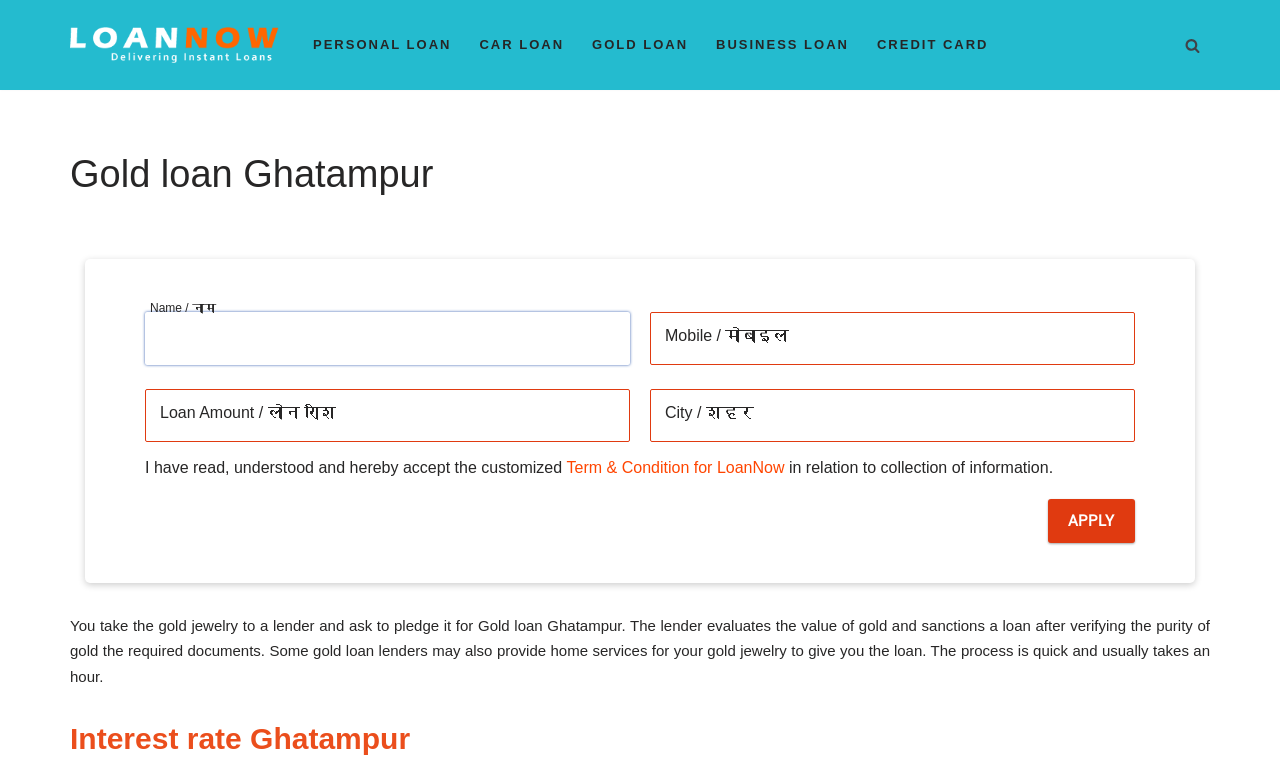Indicate the bounding box coordinates of the element that must be clicked to execute the instruction: "Search for something". The coordinates should be given as four float numbers between 0 and 1, i.e., [left, top, right, bottom].

[0.926, 0.048, 0.938, 0.067]